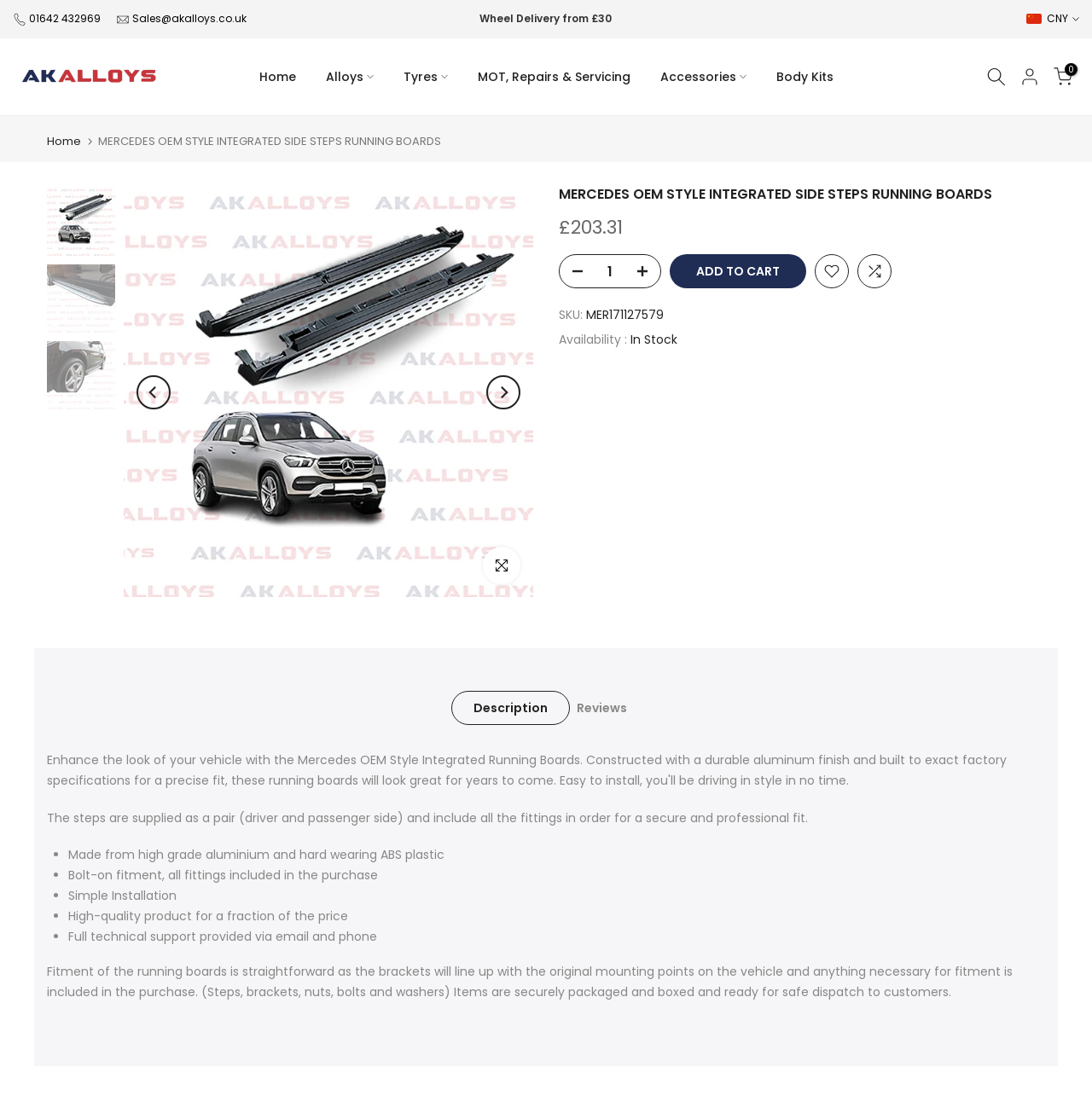Use a single word or phrase to respond to the question:
What is the fitment type of the running boards?

Bolt-on fitment